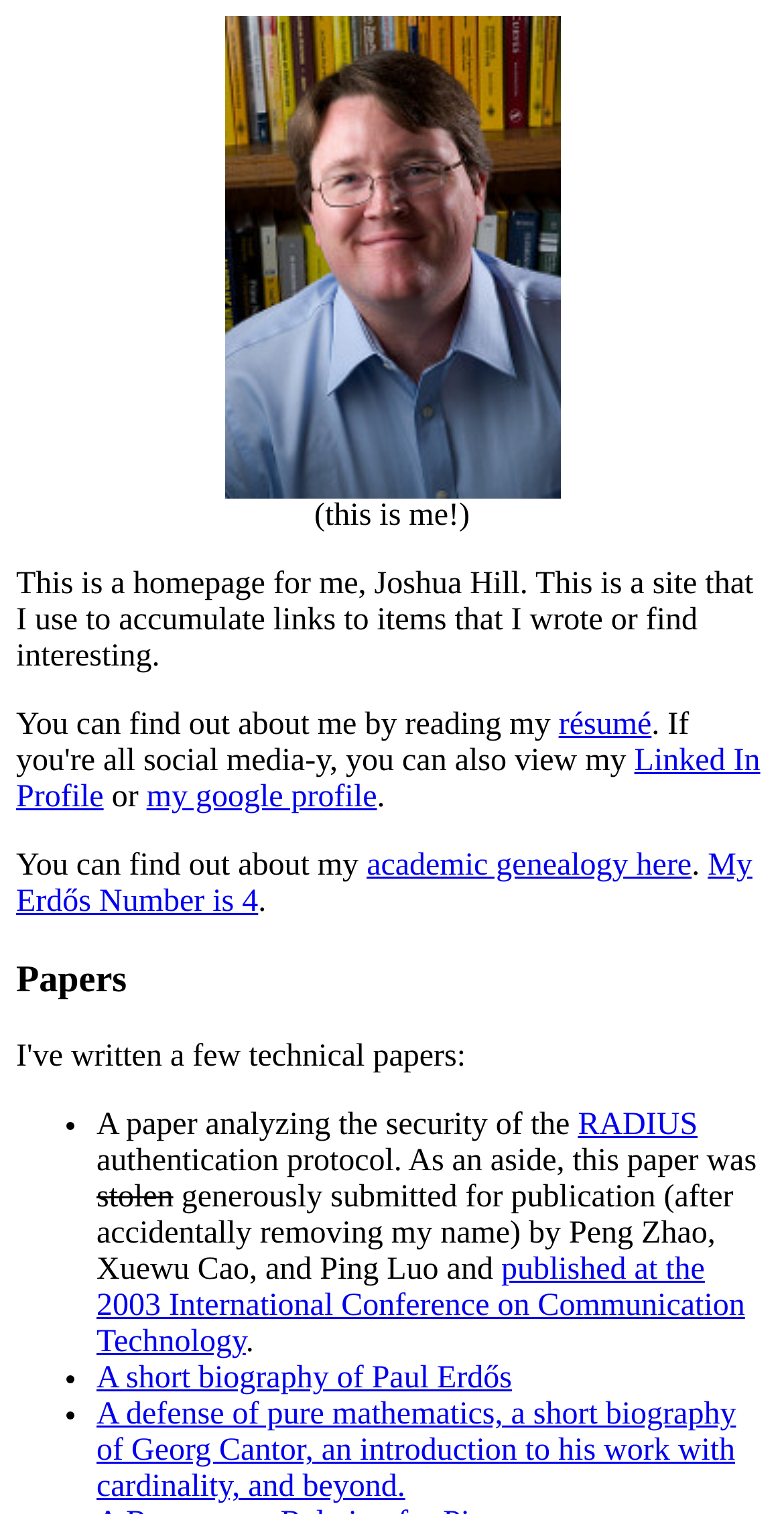Please identify the bounding box coordinates of the region to click in order to complete the given instruction: "Read about Joshua Hill's academic genealogy". The coordinates should be four float numbers between 0 and 1, i.e., [left, top, right, bottom].

[0.468, 0.56, 0.882, 0.583]